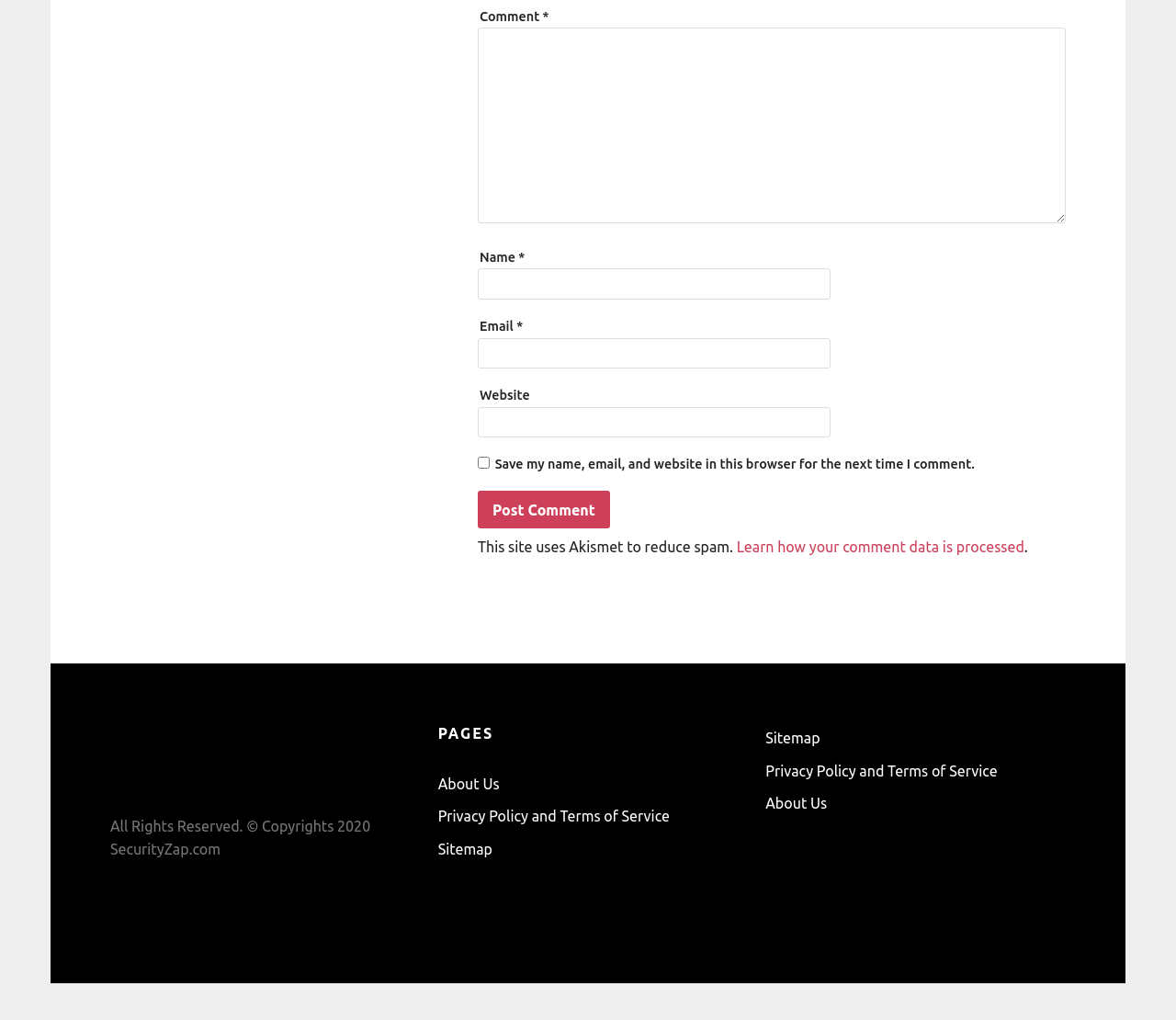Give a concise answer of one word or phrase to the question: 
What is the link to the privacy policy?

Privacy Policy and Terms of Service